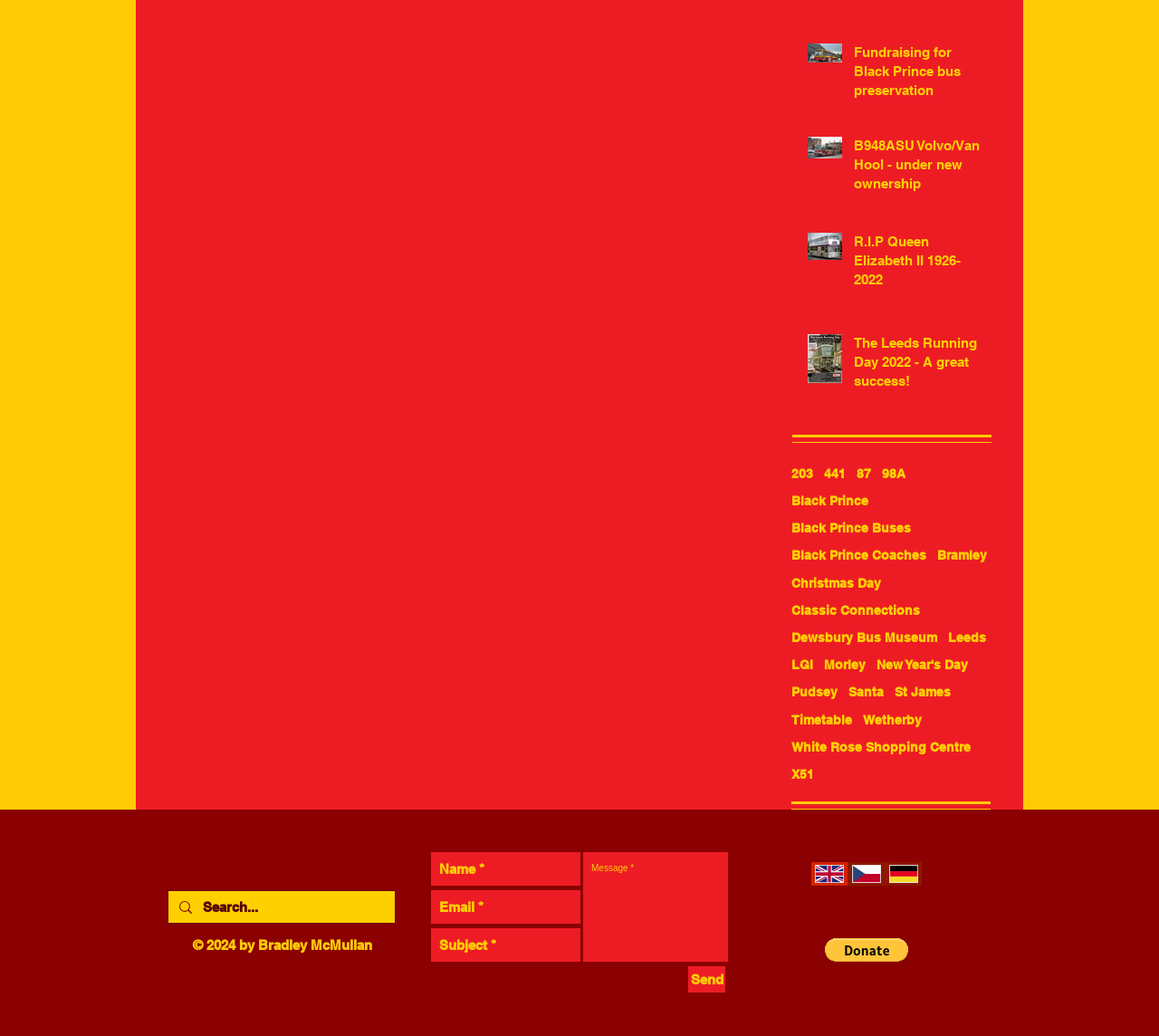Using the details from the image, please elaborate on the following question: What is the language currently selected?

The language selector indicates that English is currently selected, as evidenced by the 'English' button being highlighted, suggesting that the website content is currently displayed in English.